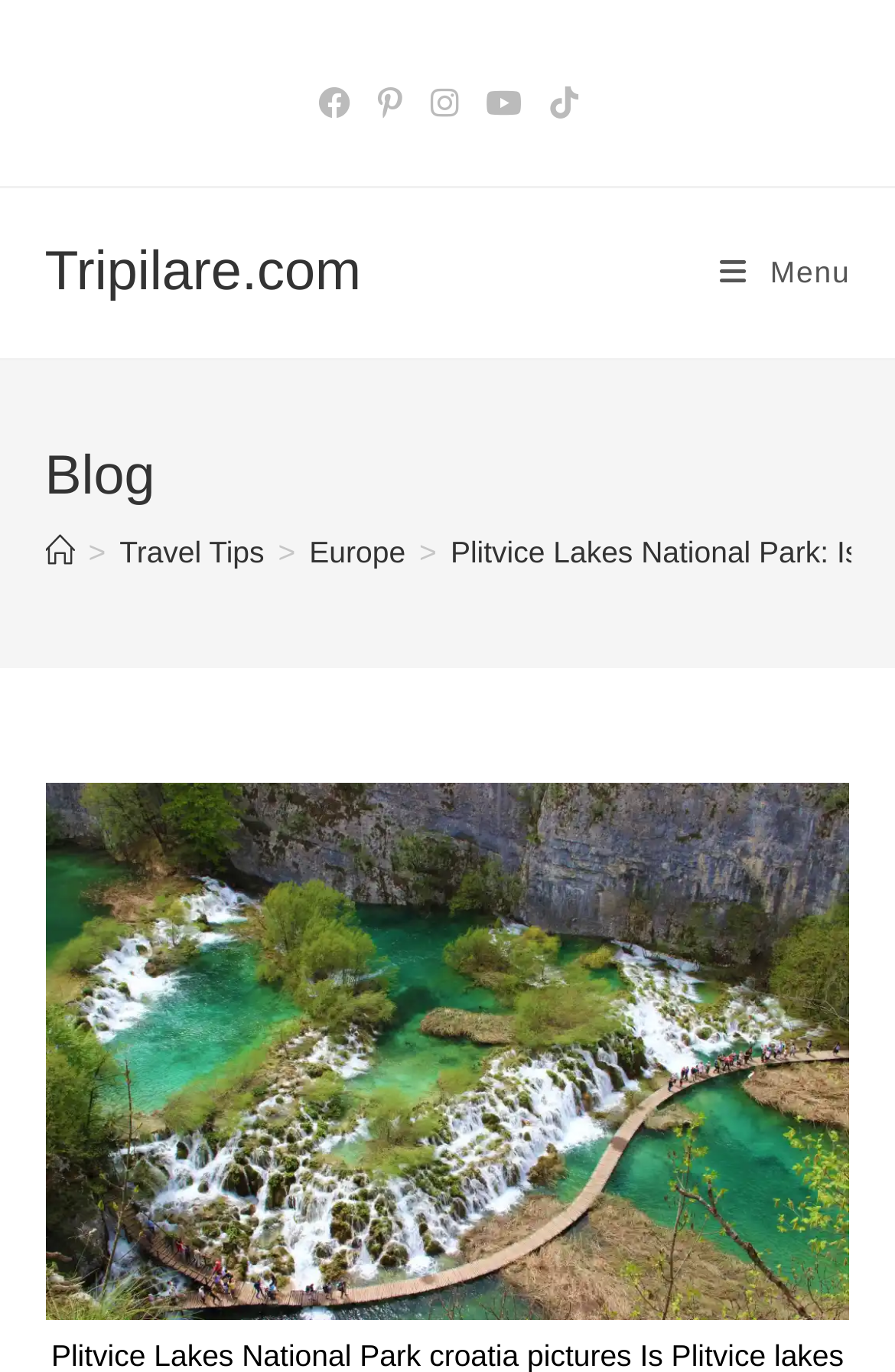What is the current page about?
Please provide a comprehensive answer to the question based on the webpage screenshot.

I found the answer by looking at the generic element with the text 'Plitvice Lakes National Park: Is Plitvice lakes worth visiting? 1' which is the main content of the webpage.